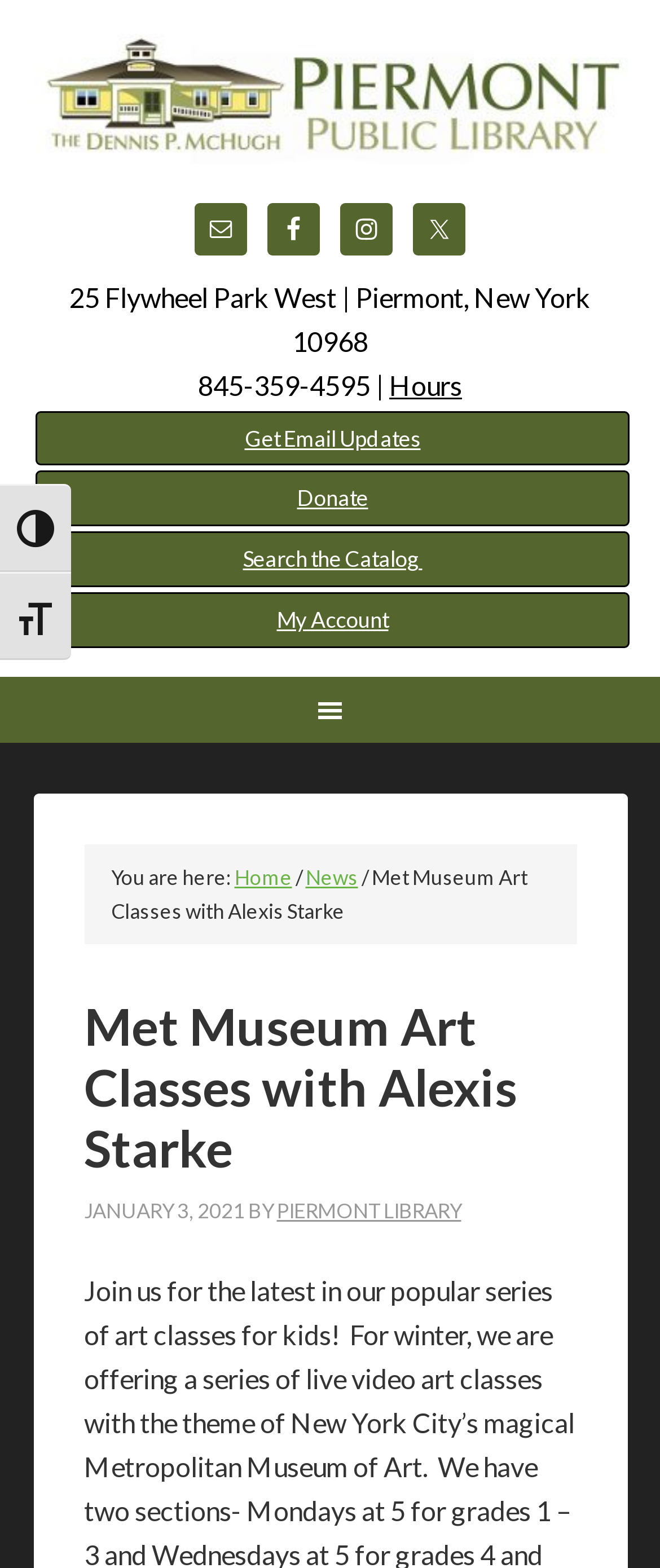Extract the bounding box coordinates for the UI element described by the text: "My Account". The coordinates should be in the form of [left, top, right, bottom] with values between 0 and 1.

[0.054, 0.378, 0.954, 0.413]